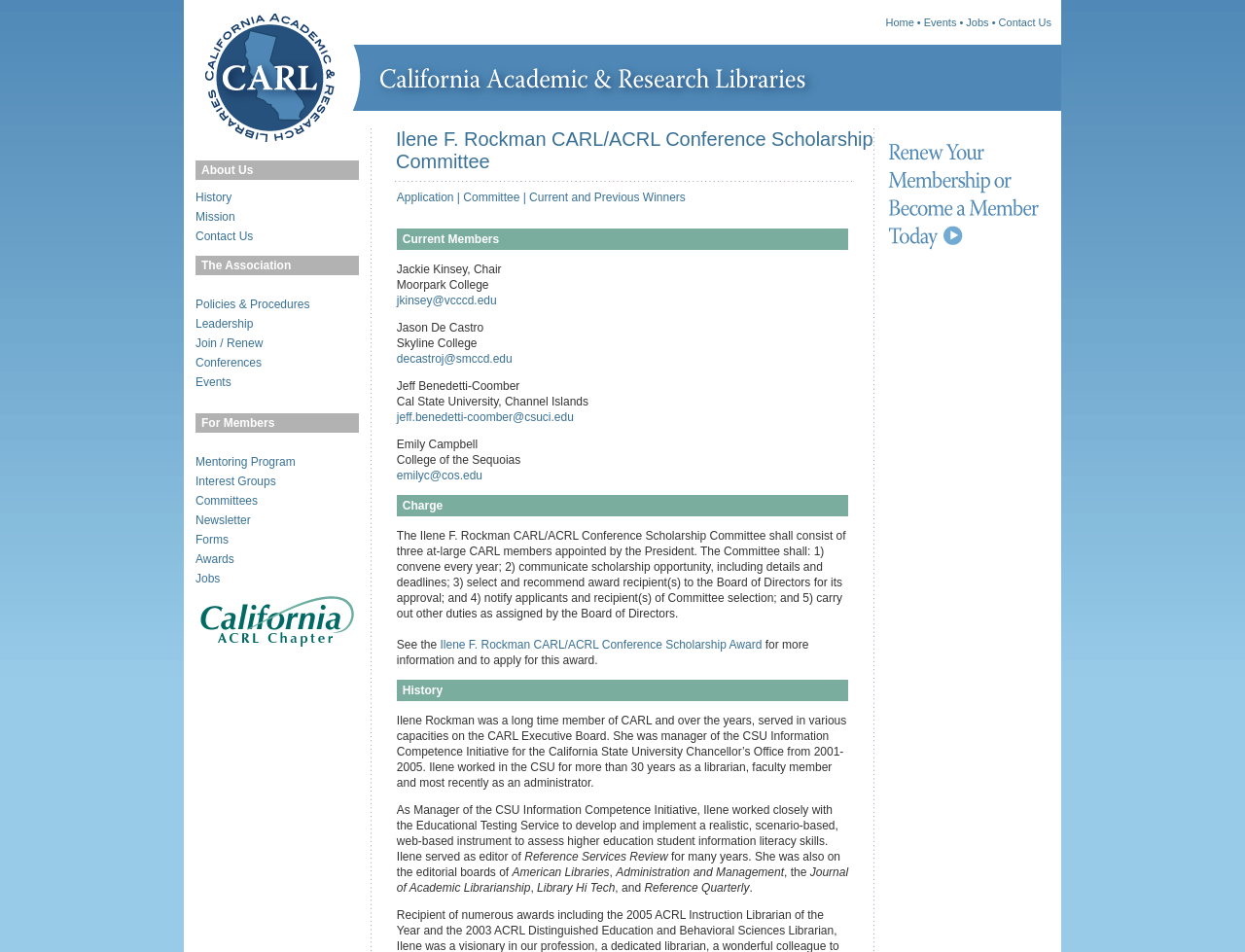Can you find the bounding box coordinates for the element to click on to achieve the instruction: "Learn about the History of CARL"?

[0.157, 0.2, 0.186, 0.215]